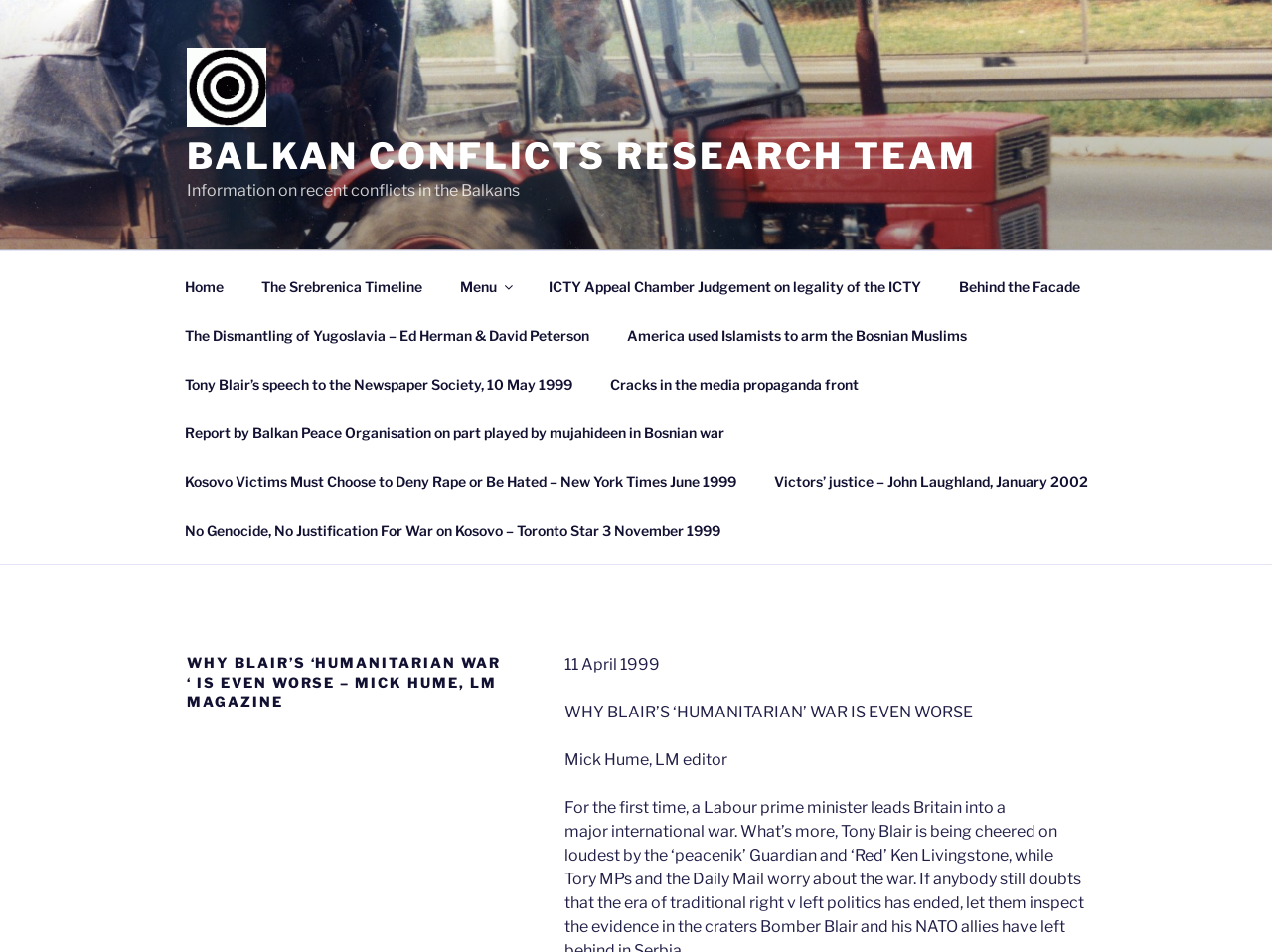Provide the bounding box coordinates of the HTML element described as: "Menu". The bounding box coordinates should be four float numbers between 0 and 1, i.e., [left, top, right, bottom].

[0.348, 0.275, 0.415, 0.326]